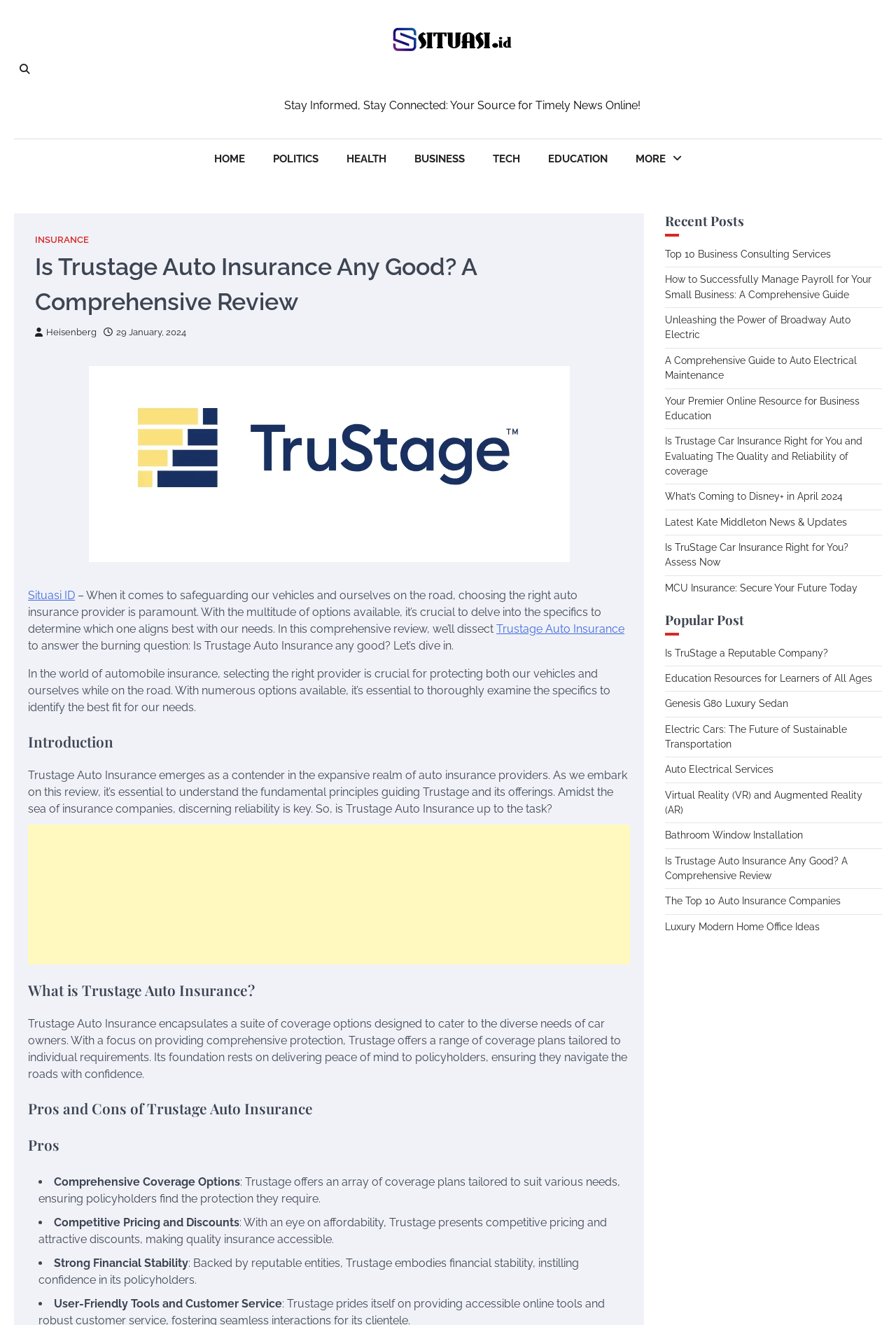Locate the bounding box coordinates of the element that should be clicked to fulfill the instruction: "View the 'Recent Posts' section".

[0.742, 0.161, 0.984, 0.179]